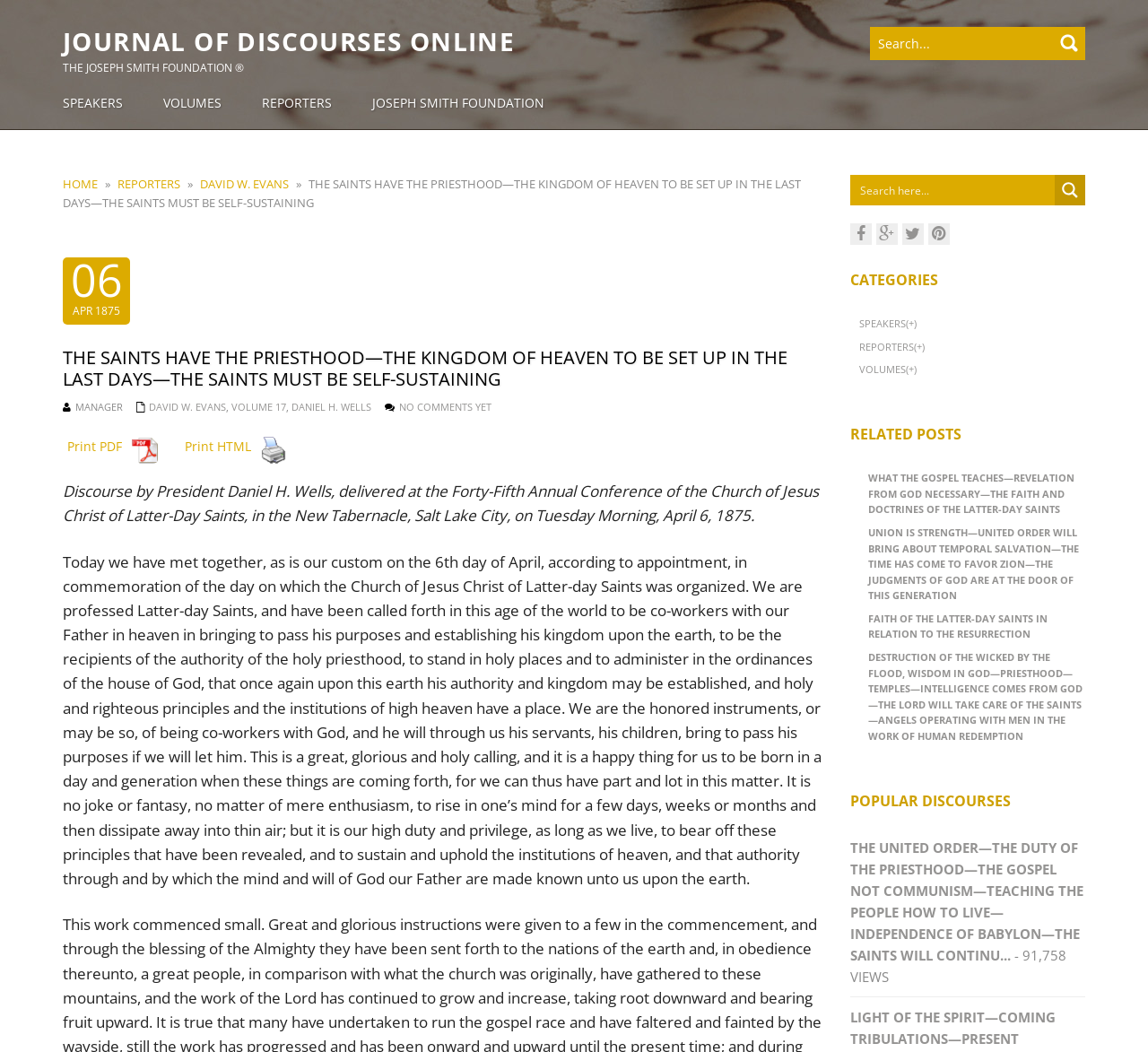Given the element description: "Journal of Discourses Online", predict the bounding box coordinates of the UI element it refers to, using four float numbers between 0 and 1, i.e., [left, top, right, bottom].

[0.055, 0.026, 0.449, 0.071]